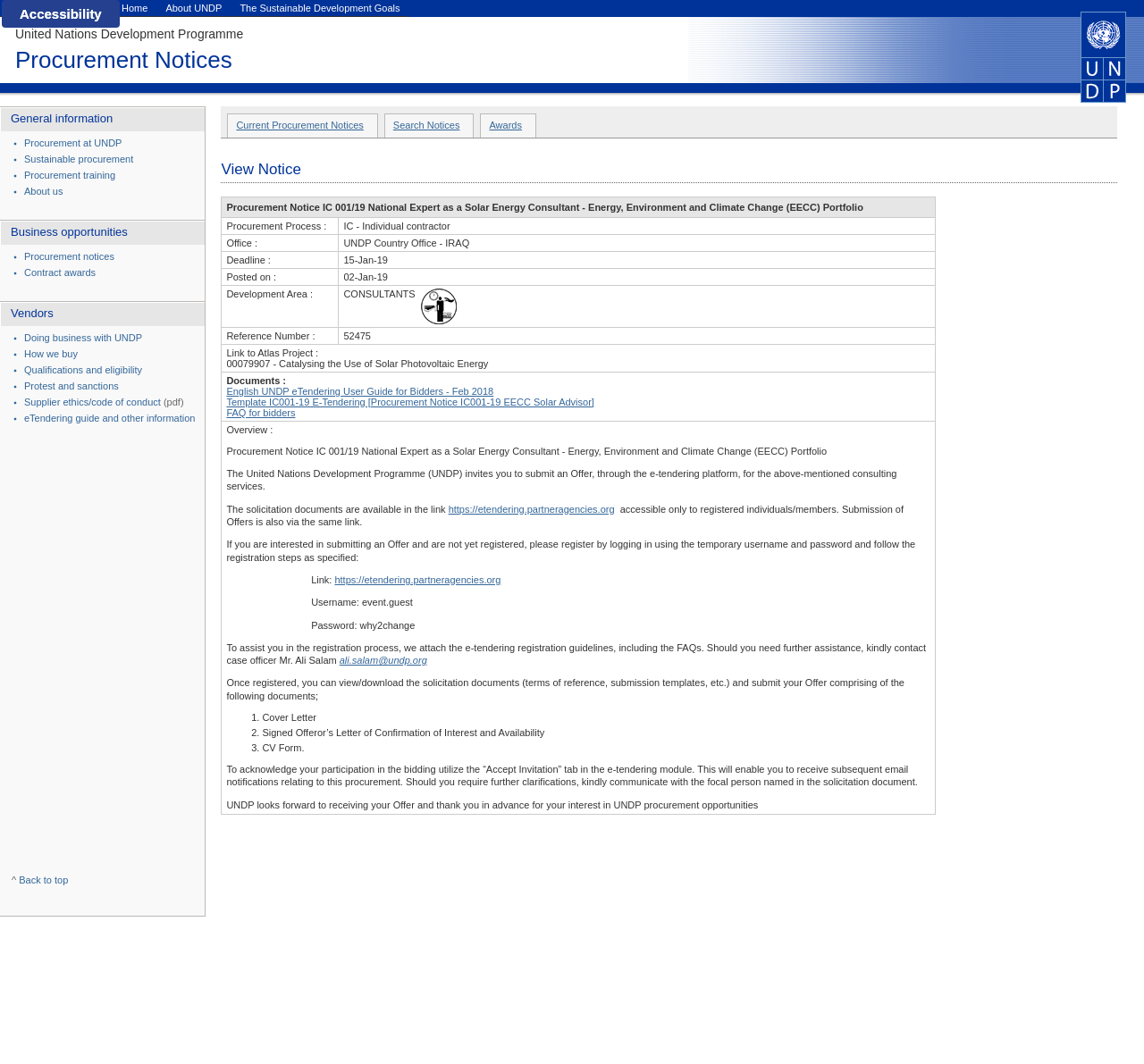Respond concisely with one word or phrase to the following query:
What is the logo at the top right?

UNDP